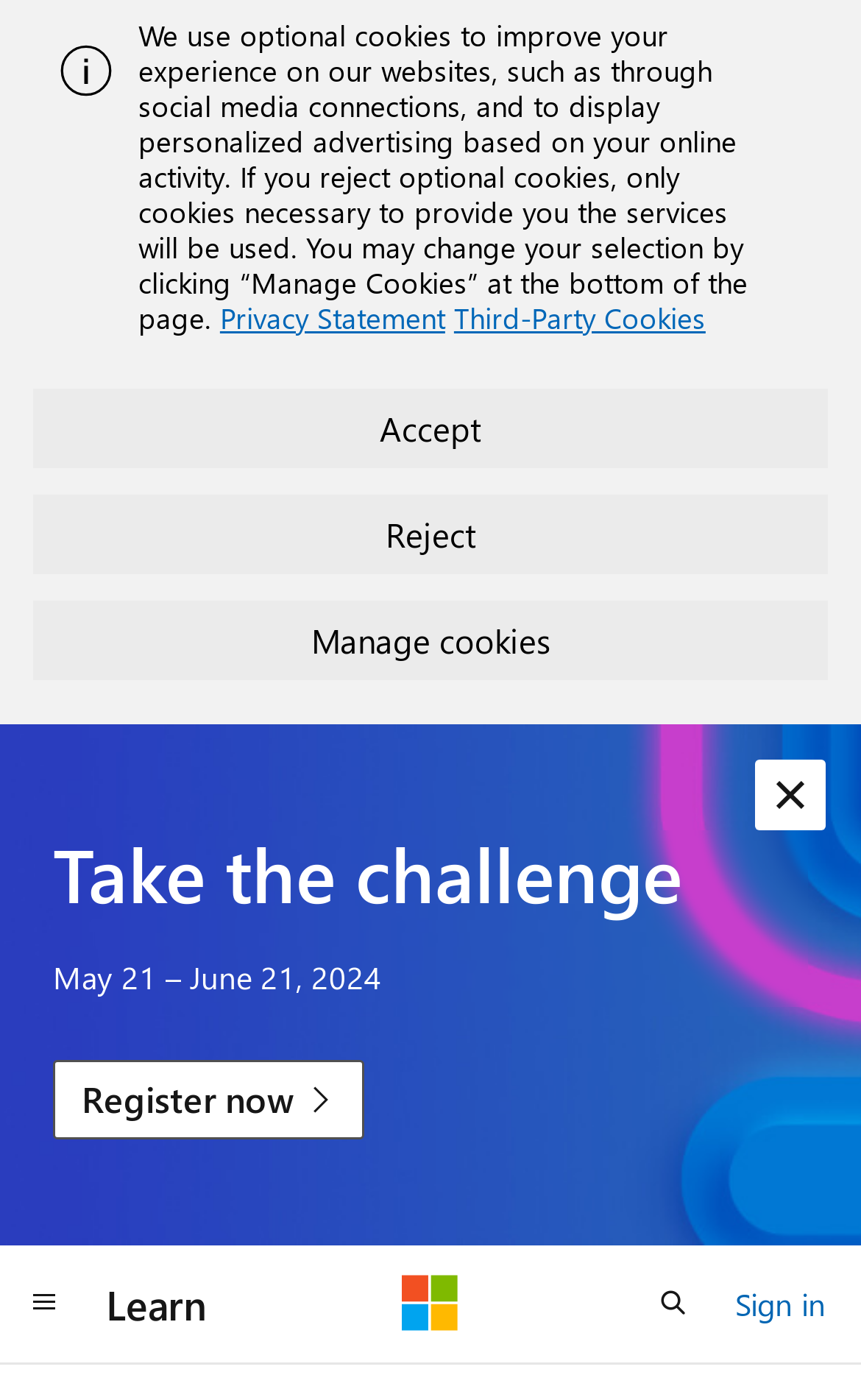What is the purpose of the 'Manage cookies' button?
Please respond to the question with a detailed and thorough explanation.

The 'Manage cookies' button is located at the bottom of the page, and its purpose is to allow users to customize their cookie preferences. This is evident from the surrounding text, which explains the use of optional cookies and provides links to the privacy statement and third-party cookies.